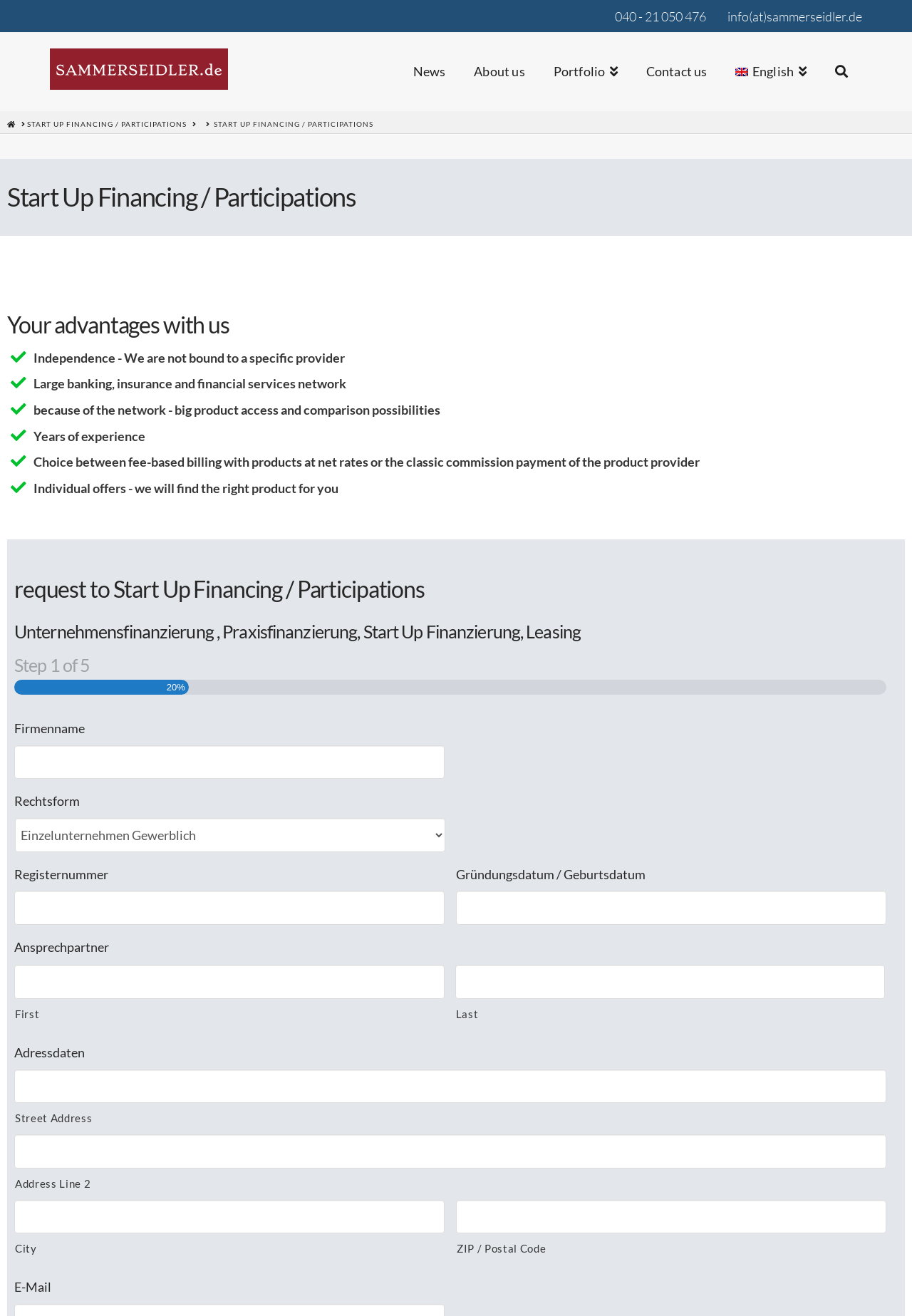Articulate a complete and detailed caption of the webpage elements.

The webpage is a financial calculator platform, specifically designed for student loans, real estate financing, corporate finance, and more. At the top, there is a prominent link "040 - 21 050 476" and an email address "info(at)sammerseidler.de" displayed. Below this, there is a logo of SAMMERSEIDLER.de, which is an image, accompanied by a link to the website.

The main navigation menu is situated below the logo, featuring links to "News", "About us", "Portfolio", "Contact us", and "English". To the right of the navigation menu, there is a dropdown menu with a link to "START UP FINANCING / PARTICIPATIONS".

The main content area is divided into sections. The first section has a heading "Start Up Financing / Participations" and lists the advantages of using their services, including independence, a large network of banking and financial services, years of experience, and individualized offers.

Below this, there is a section with a heading "request to Start Up Financing / Participations" and another section with a heading "Unternehmensfinanzierung, Praxisfinanzierung, Start Up Finanzierung, Leasing". 

The webpage also features a multi-step form, currently on "Step 1 of 5", where users can input their company information, including firm name, legal form, registration number, founding date, contact person, and address details. There are several text boxes and a combo box for users to fill in their information.